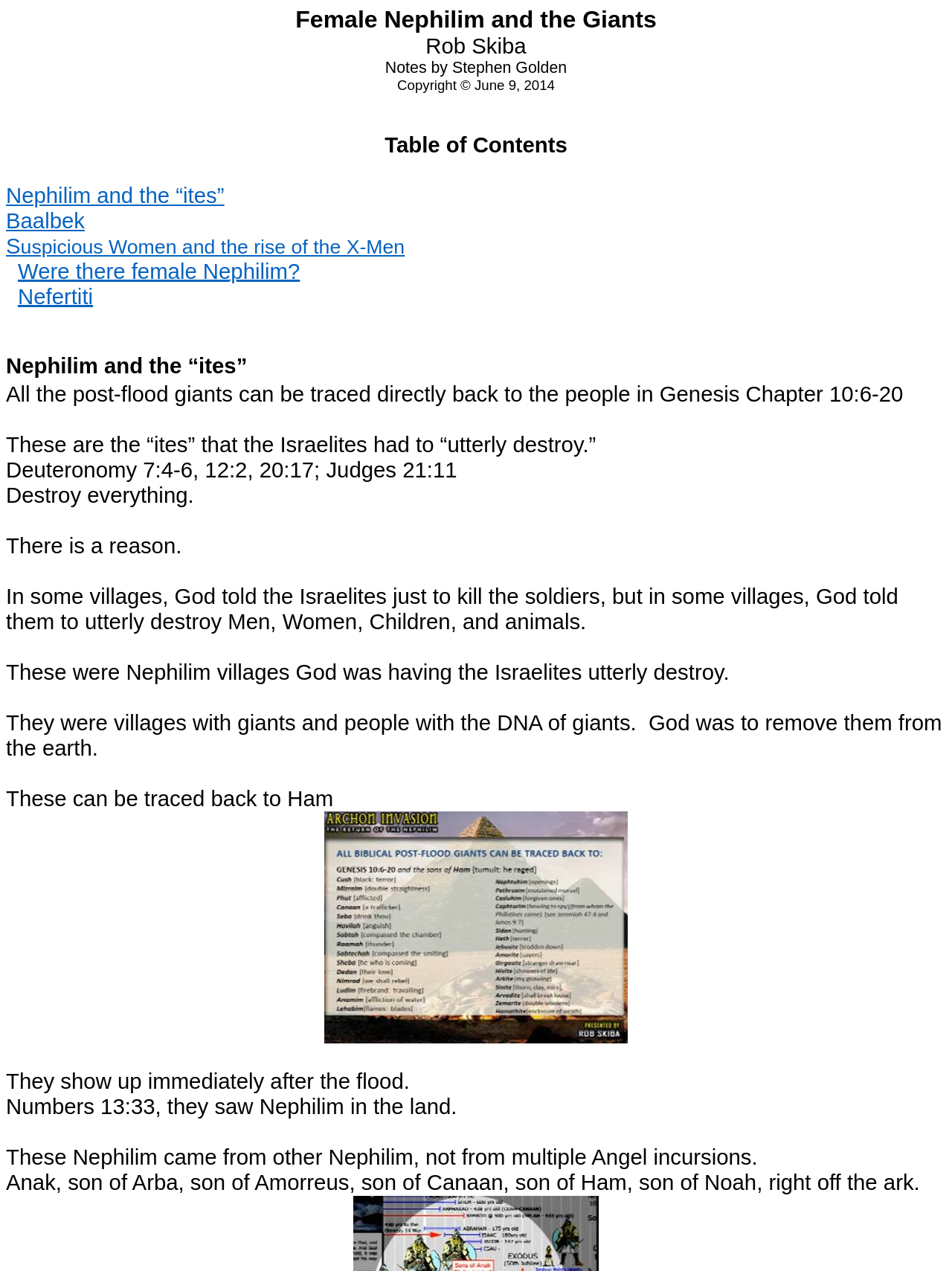Ascertain the bounding box coordinates for the UI element detailed here: "Nephilim and the “". The coordinates should be provided as [left, top, right, bottom] with each value being a float between 0 and 1.

[0.006, 0.283, 0.209, 0.297]